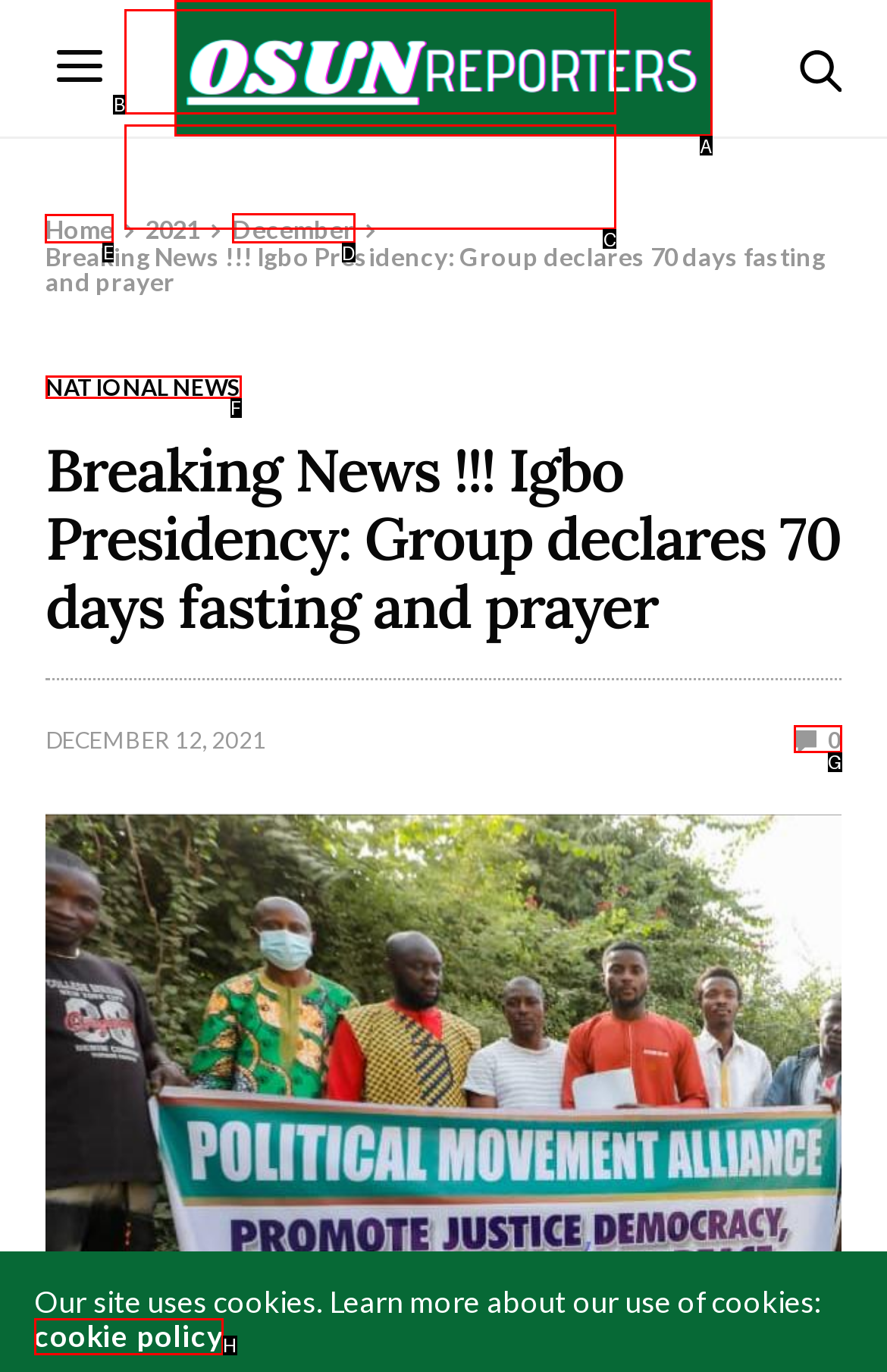Identify the correct option to click in order to complete this task: Click on the Home link
Answer with the letter of the chosen option directly.

E